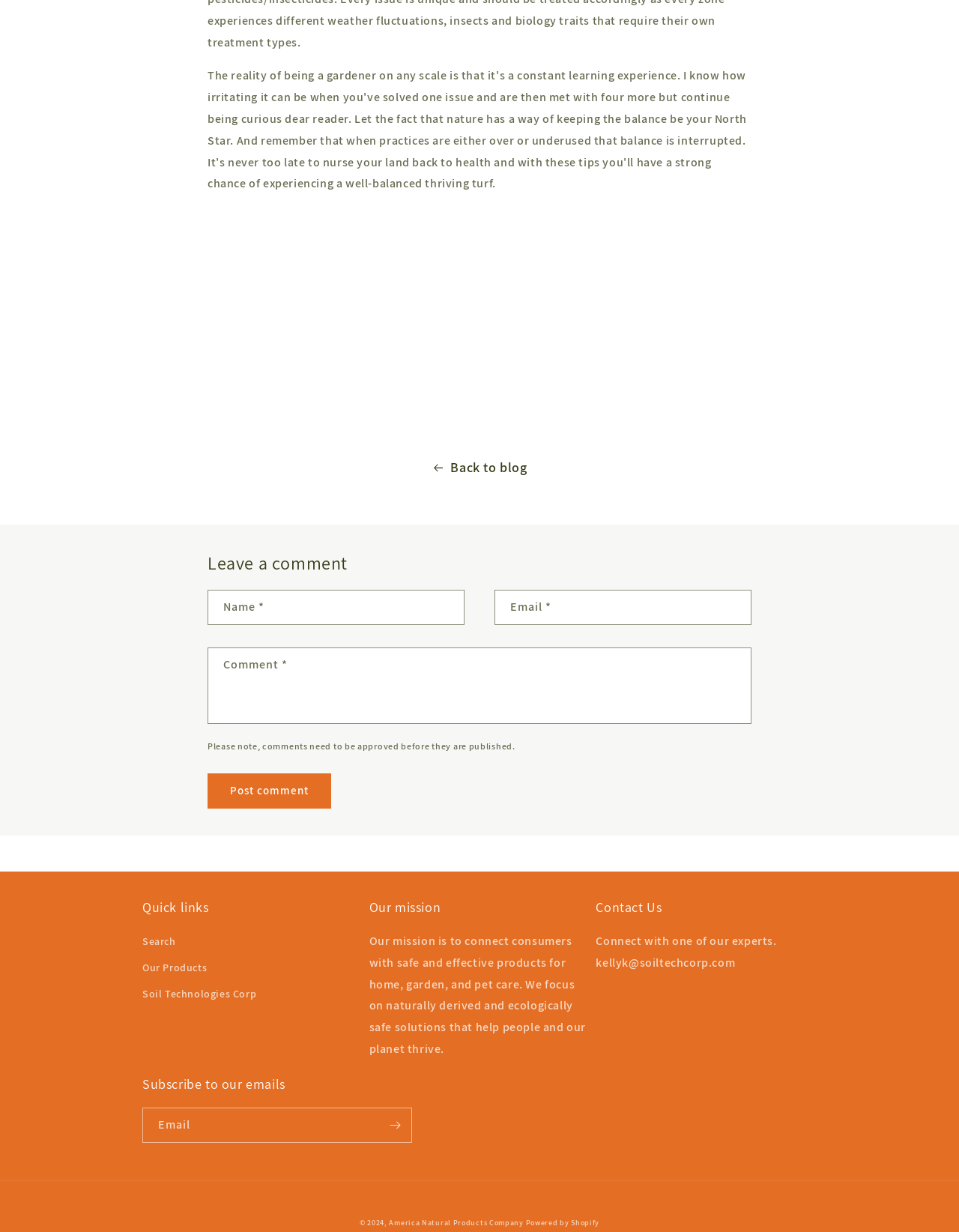Please provide a one-word or phrase answer to the question: 
What is the company's mission?

Connect consumers with safe products